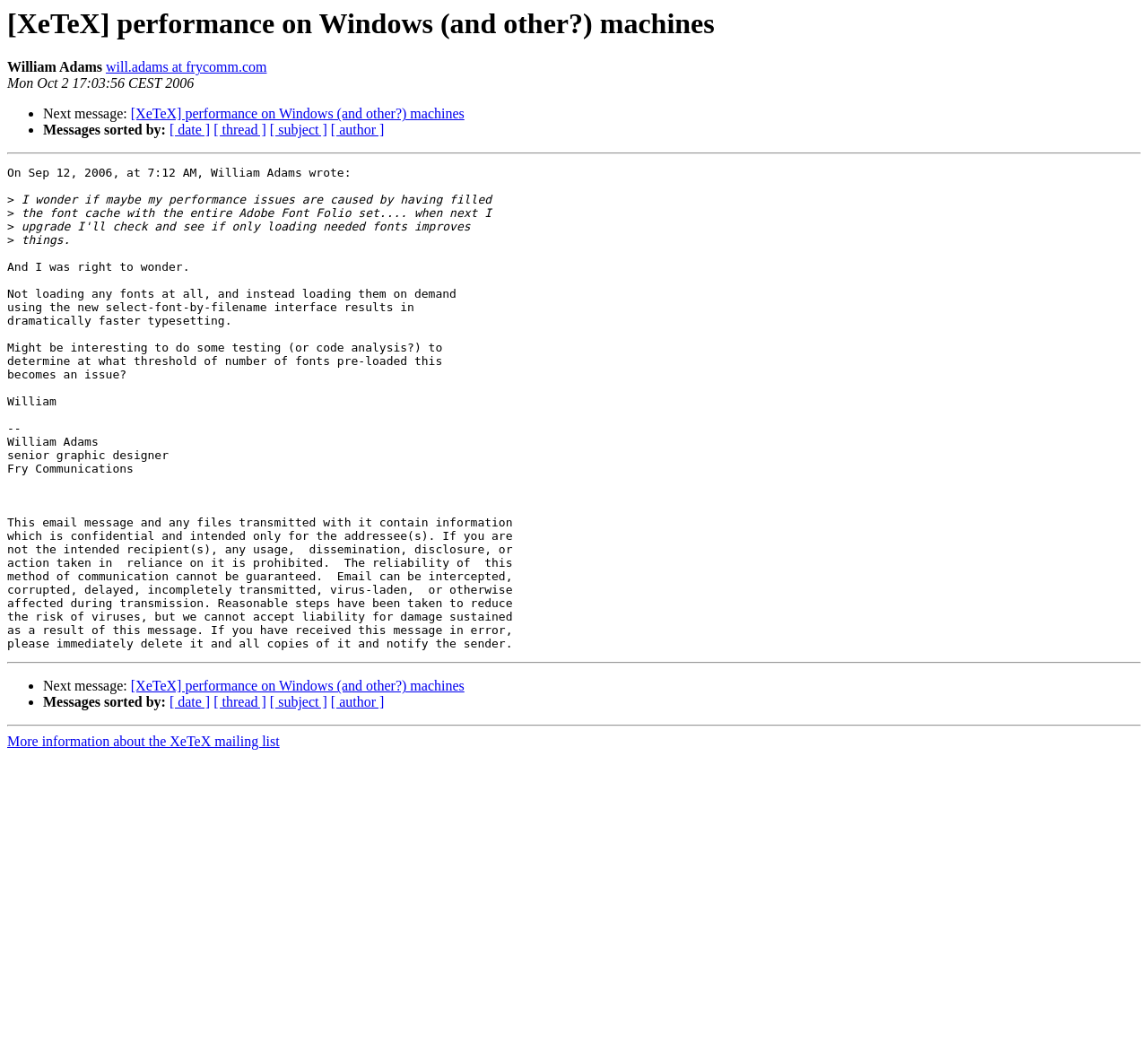Identify the bounding box of the UI component described as: "[ author ]".

[0.288, 0.116, 0.335, 0.131]